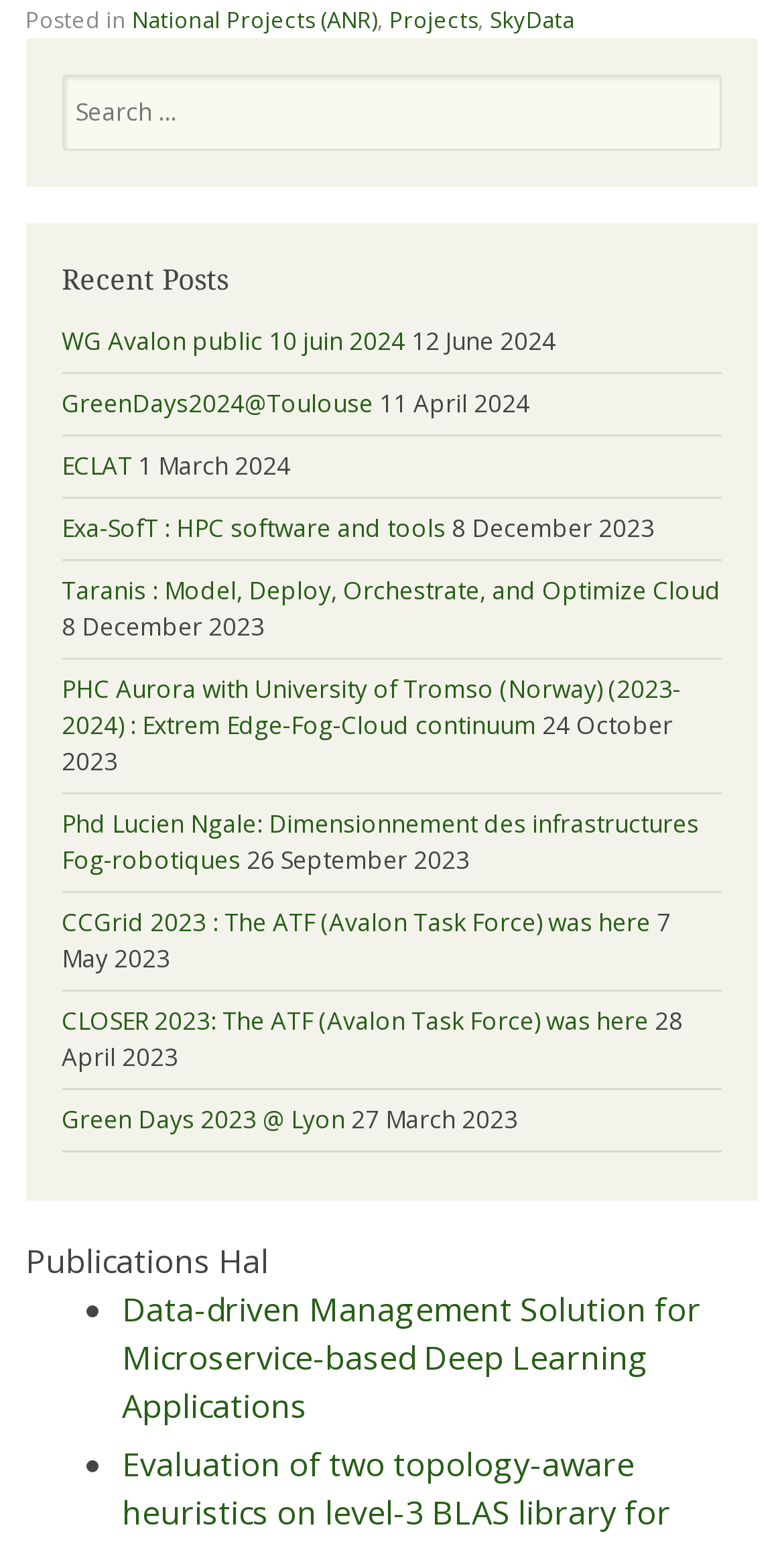Determine the bounding box coordinates of the clickable element to complete this instruction: "Explore the SkyData project". Provide the coordinates in the format of four float numbers between 0 and 1, [left, top, right, bottom].

[0.625, 0.003, 0.733, 0.022]